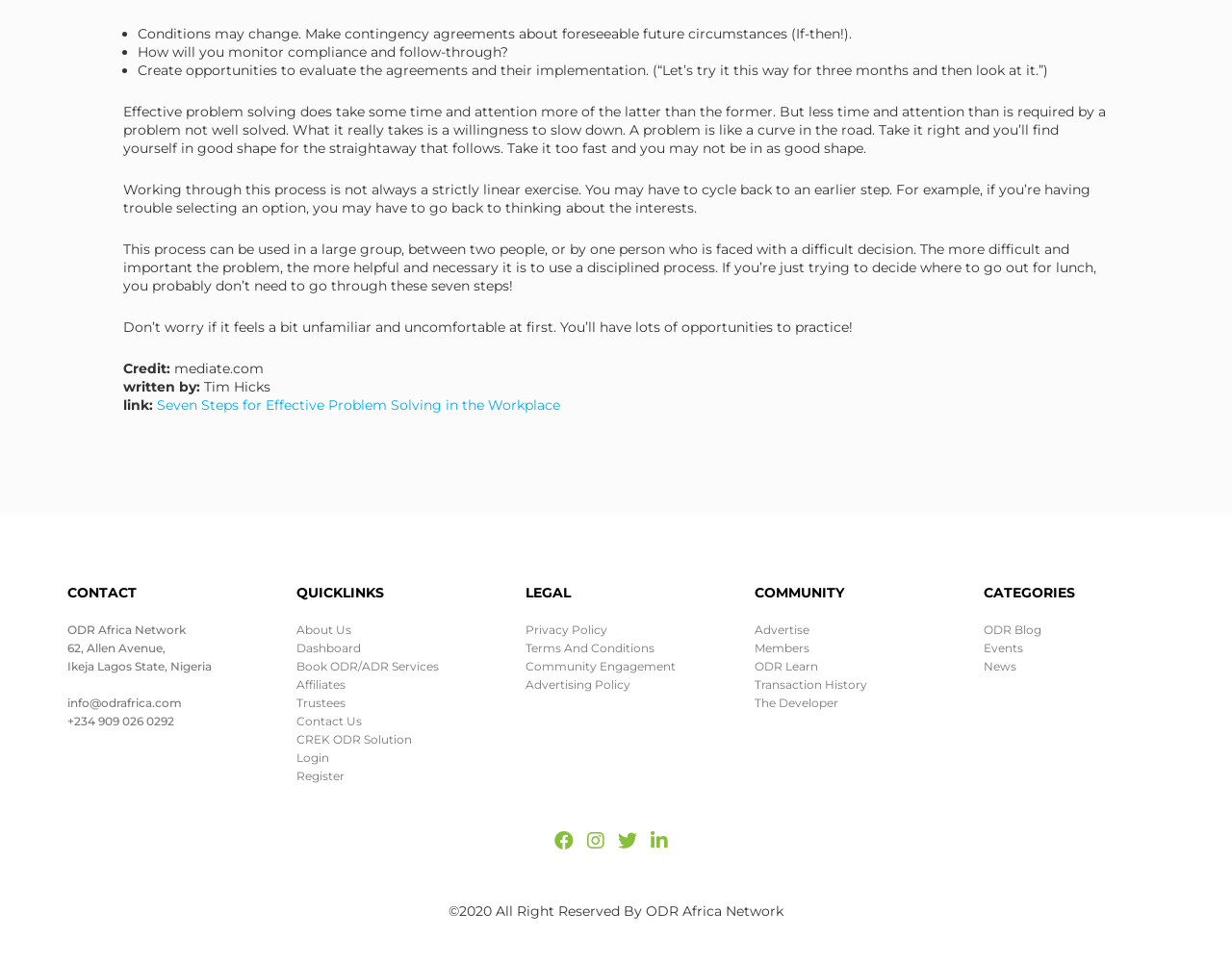What is the topic of the article?
Please give a detailed and elaborate answer to the question based on the image.

I found the topic by reading the text and understanding that the article is discussing a process for effective problem solving in the workplace.